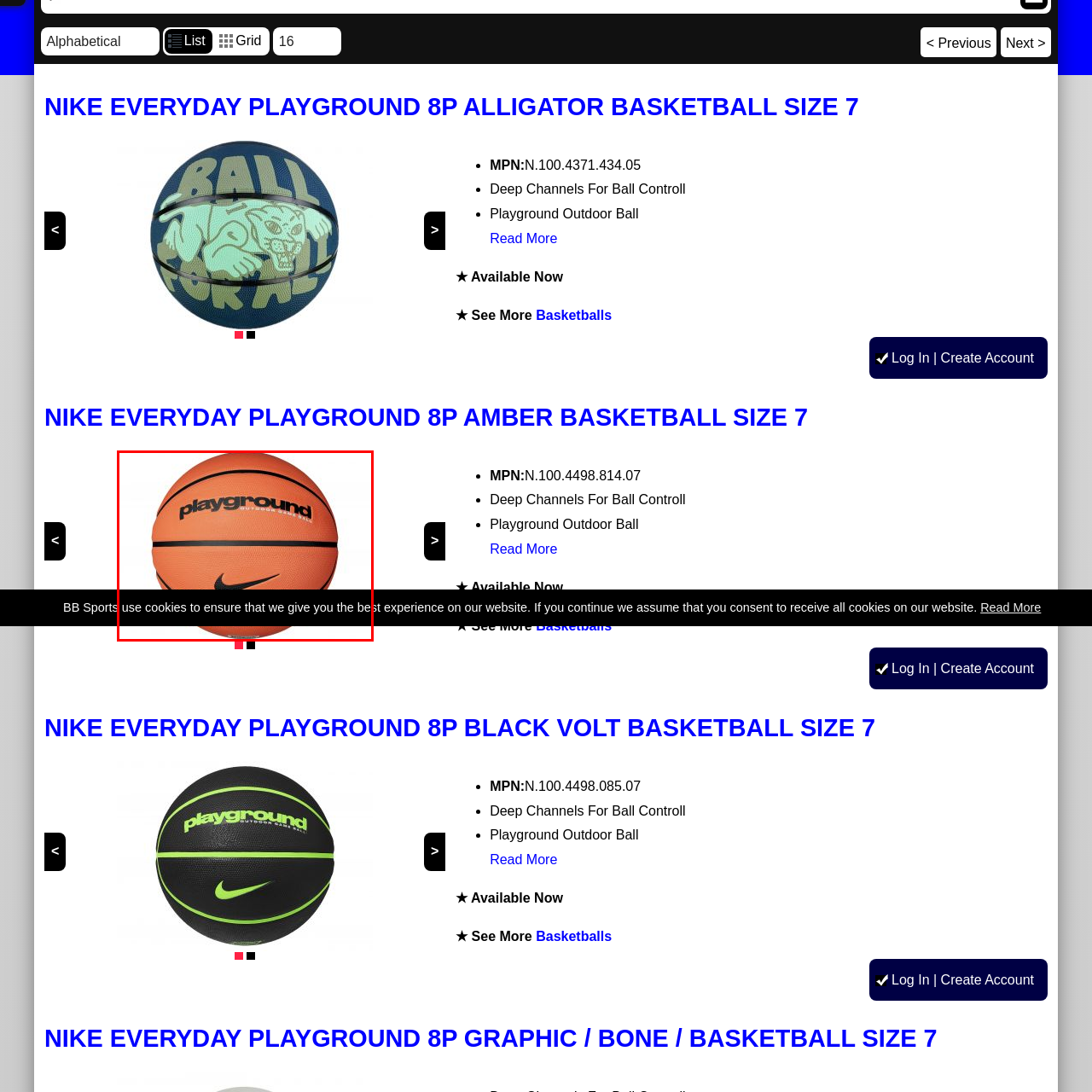What is the size of the basketball?
Focus on the image highlighted within the red borders and answer with a single word or short phrase derived from the image.

Size 7